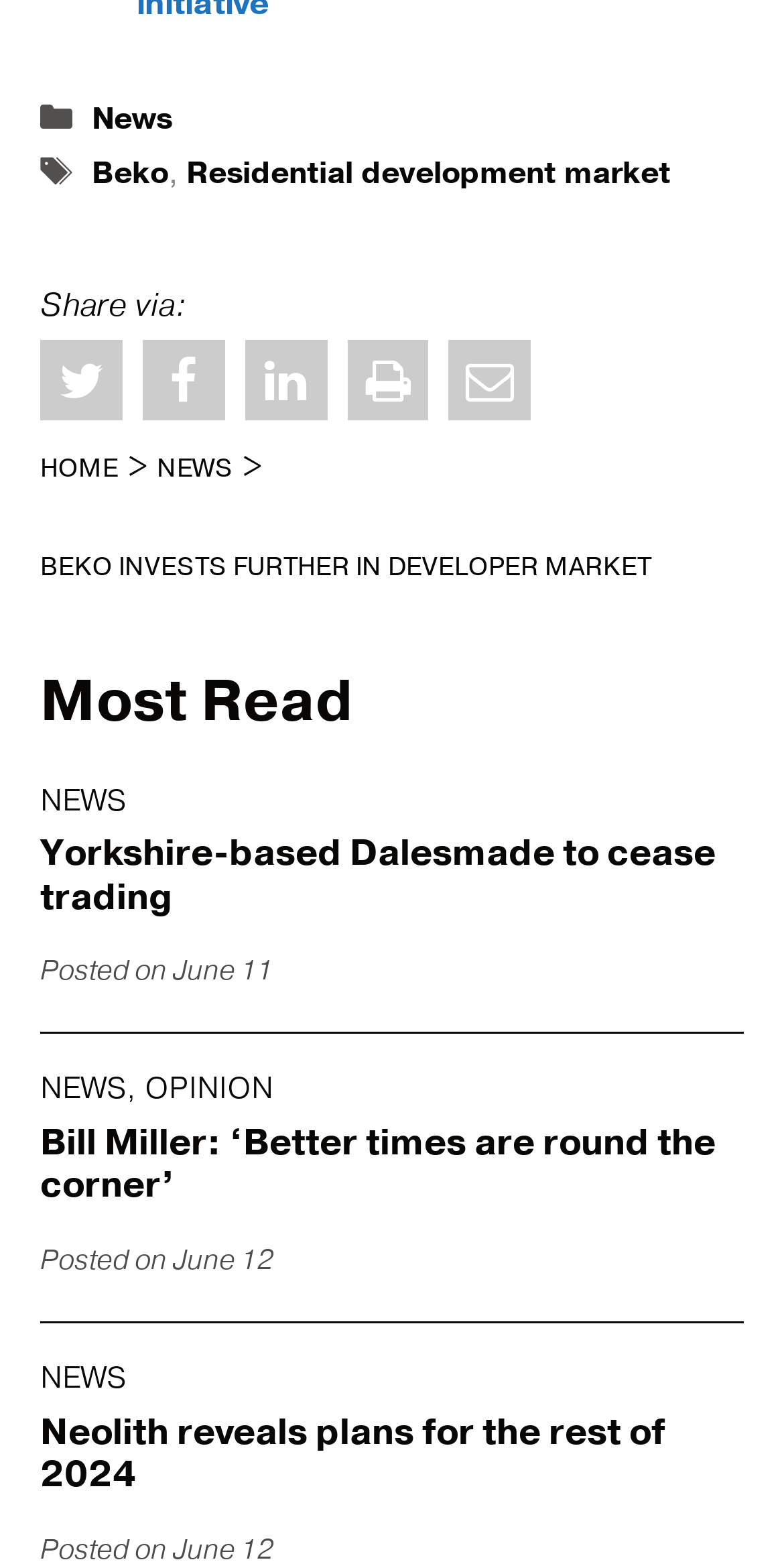Pinpoint the bounding box coordinates for the area that should be clicked to perform the following instruction: "Share via Facebook".

[0.051, 0.216, 0.156, 0.268]